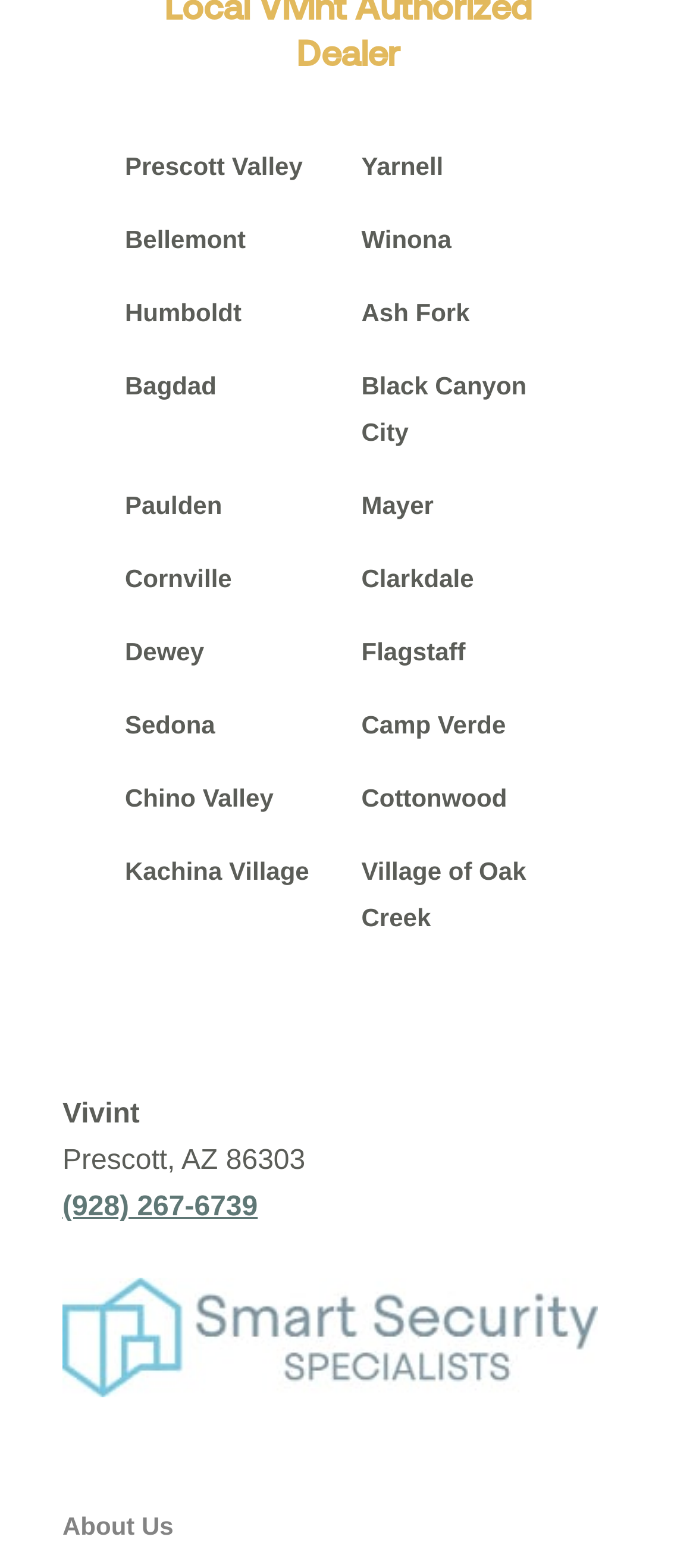What is the address?
Using the visual information, reply with a single word or short phrase.

Prescott, AZ 86303